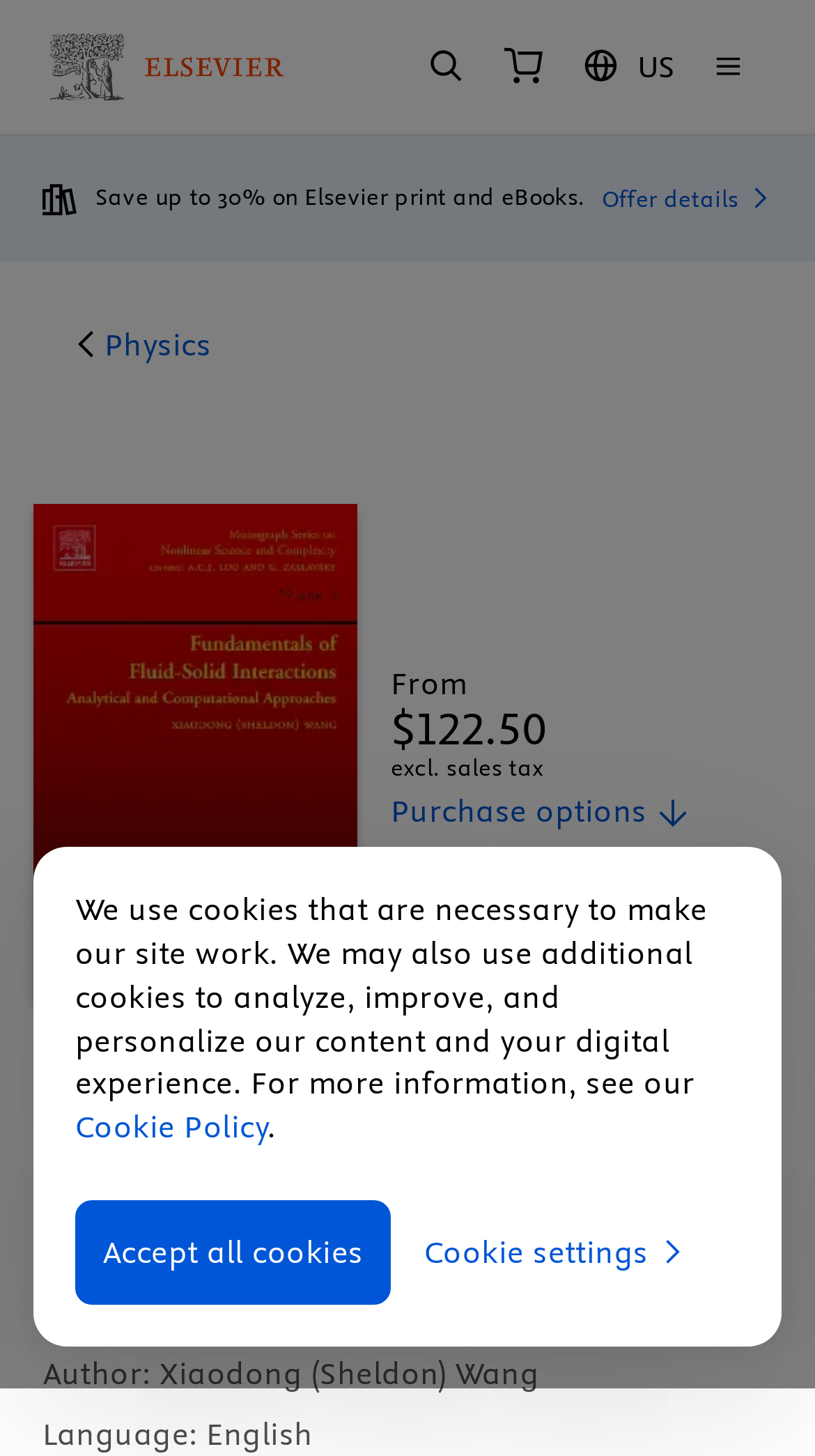Please provide the bounding box coordinates for the element that needs to be clicked to perform the instruction: "Click on 'Tuesday, March 19, 2002'". The coordinates must consist of four float numbers between 0 and 1, formatted as [left, top, right, bottom].

None